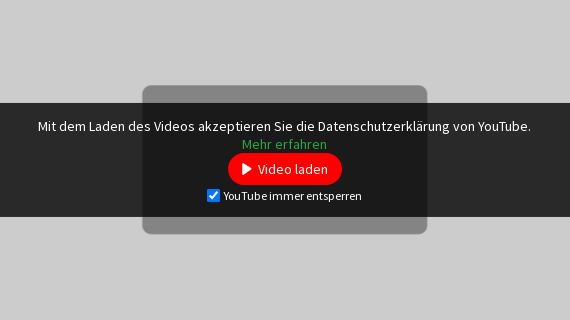Respond to the question below with a single word or phrase: What is the purpose of the checkbox?

To always unlock YouTube